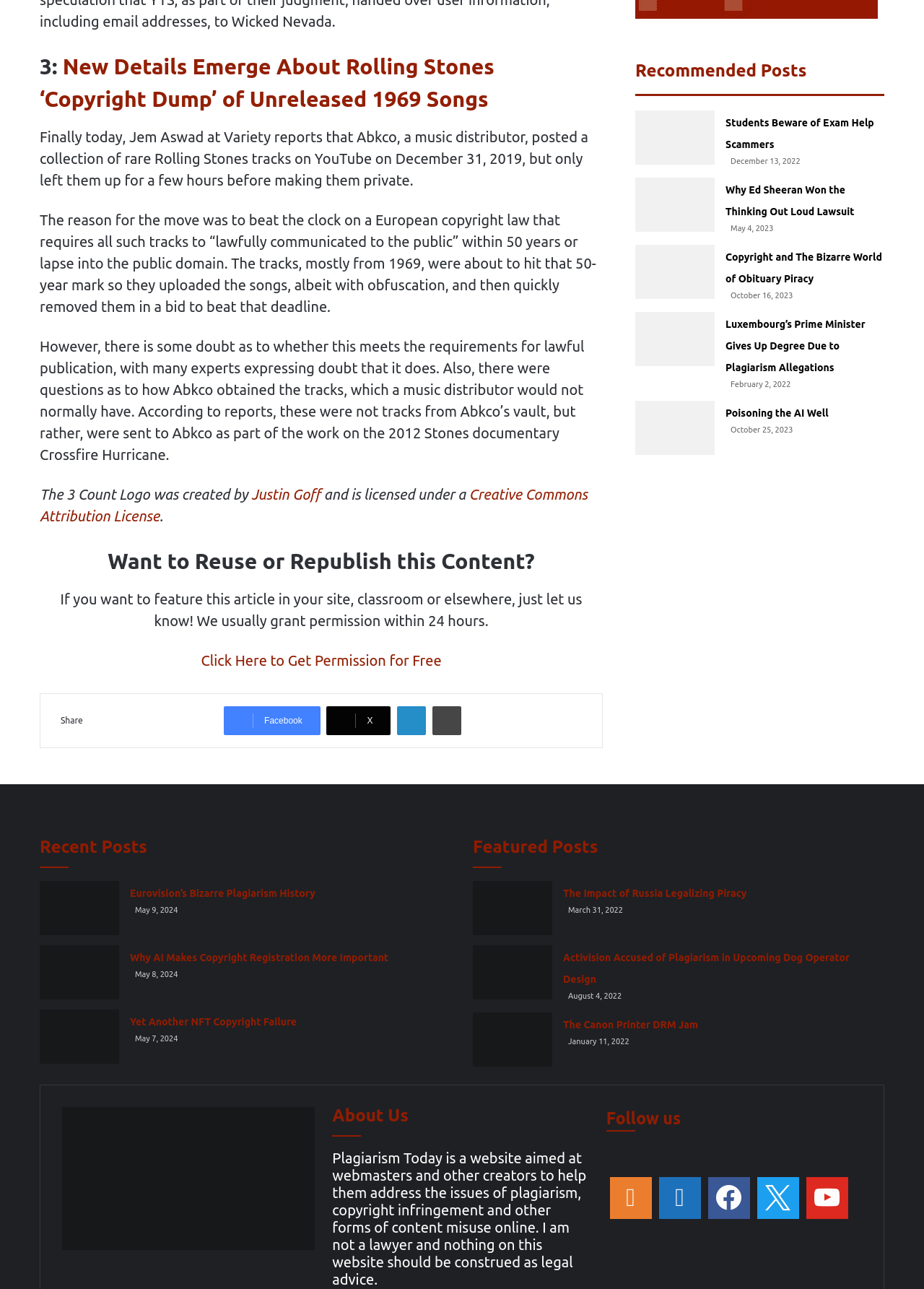Identify the bounding box coordinates for the UI element mentioned here: "Yet Another NFT Copyright Failure". Provide the coordinates as four float values between 0 and 1, i.e., [left, top, right, bottom].

[0.141, 0.788, 0.321, 0.797]